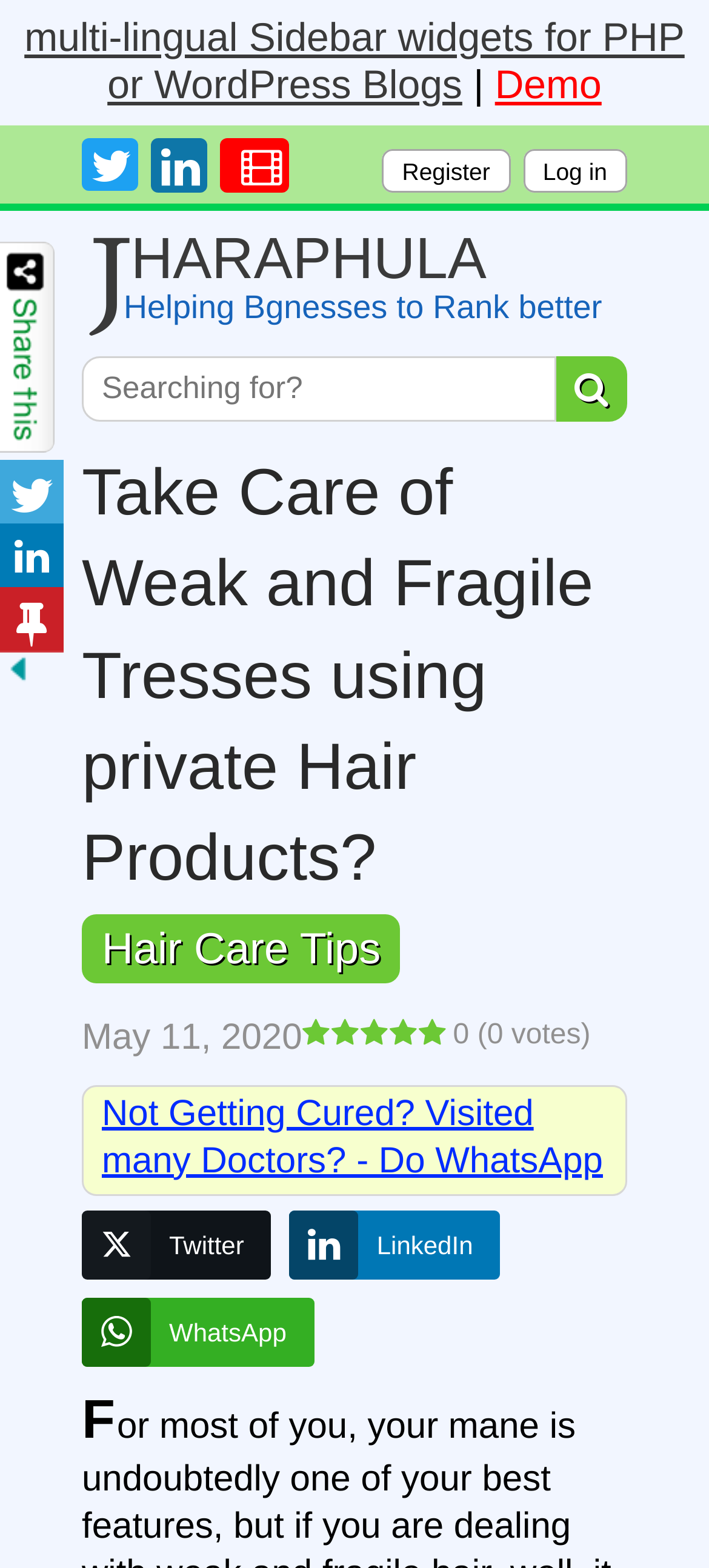Find and indicate the bounding box coordinates of the region you should select to follow the given instruction: "share on Twitter".

[0.115, 0.772, 0.383, 0.816]